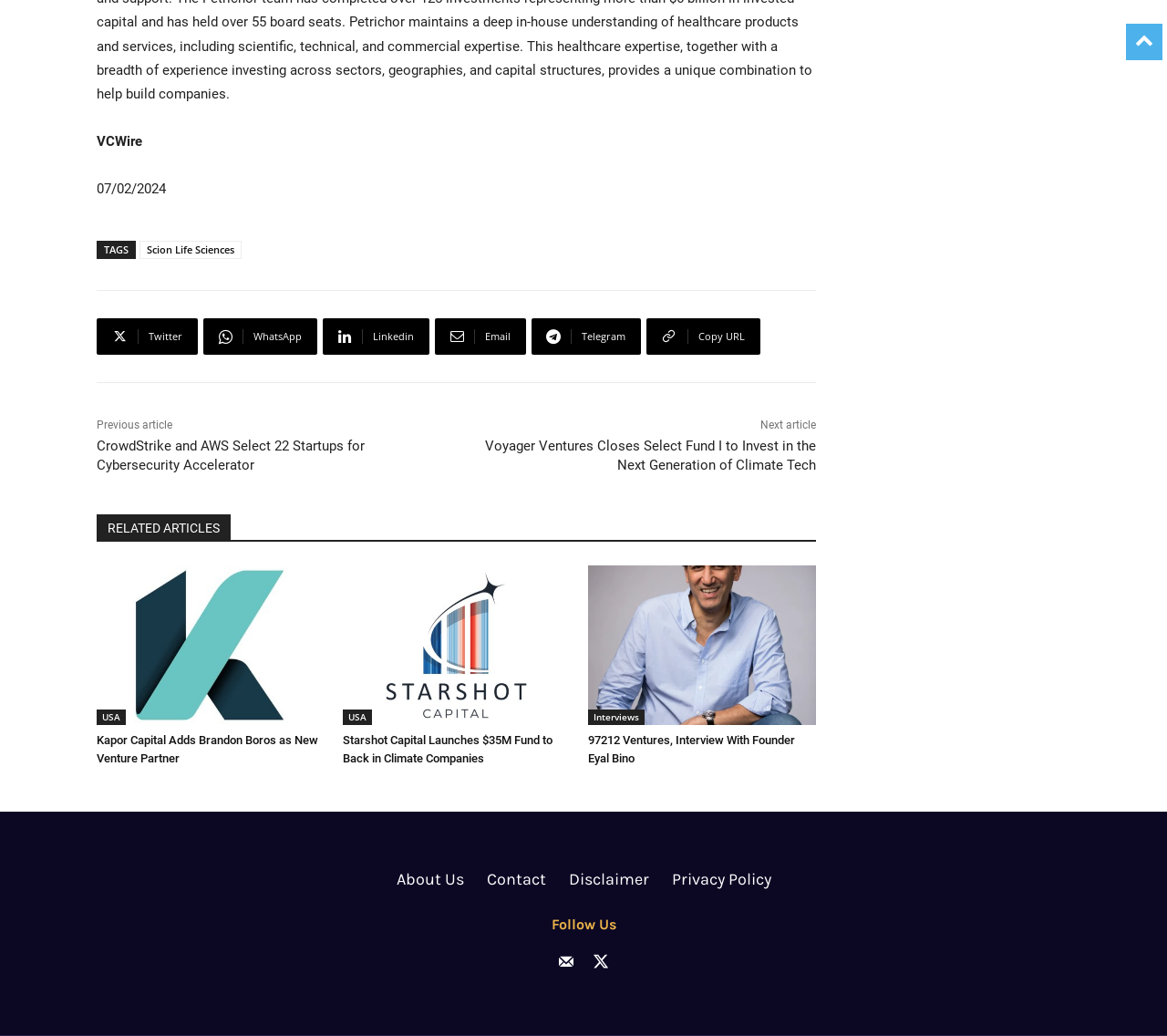Locate the bounding box coordinates of the item that should be clicked to fulfill the instruction: "Follow the link to Voyager Ventures Closes Select Fund I".

[0.416, 0.423, 0.699, 0.457]